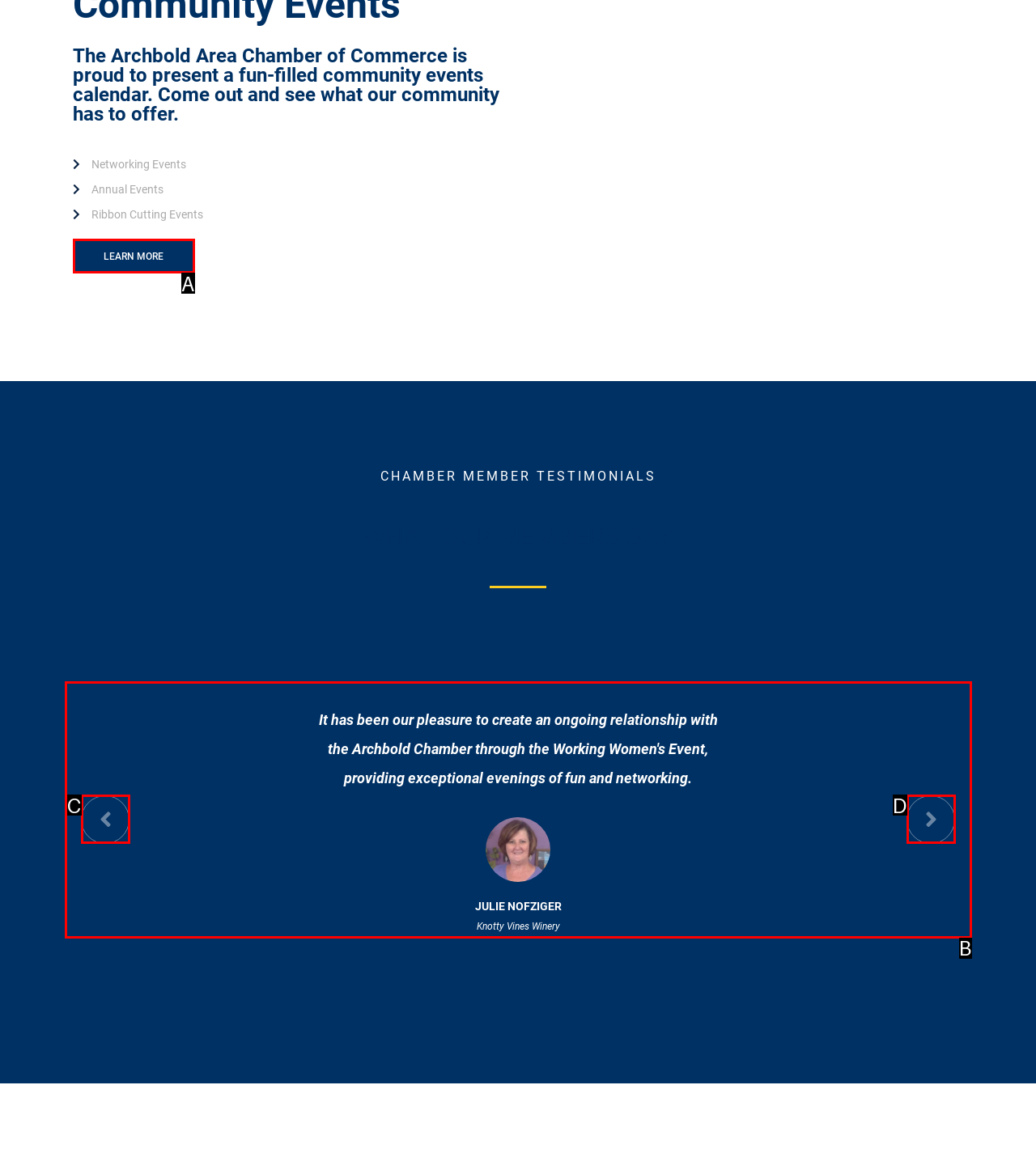Point out the option that aligns with the description: Attorneys
Provide the letter of the corresponding choice directly.

None